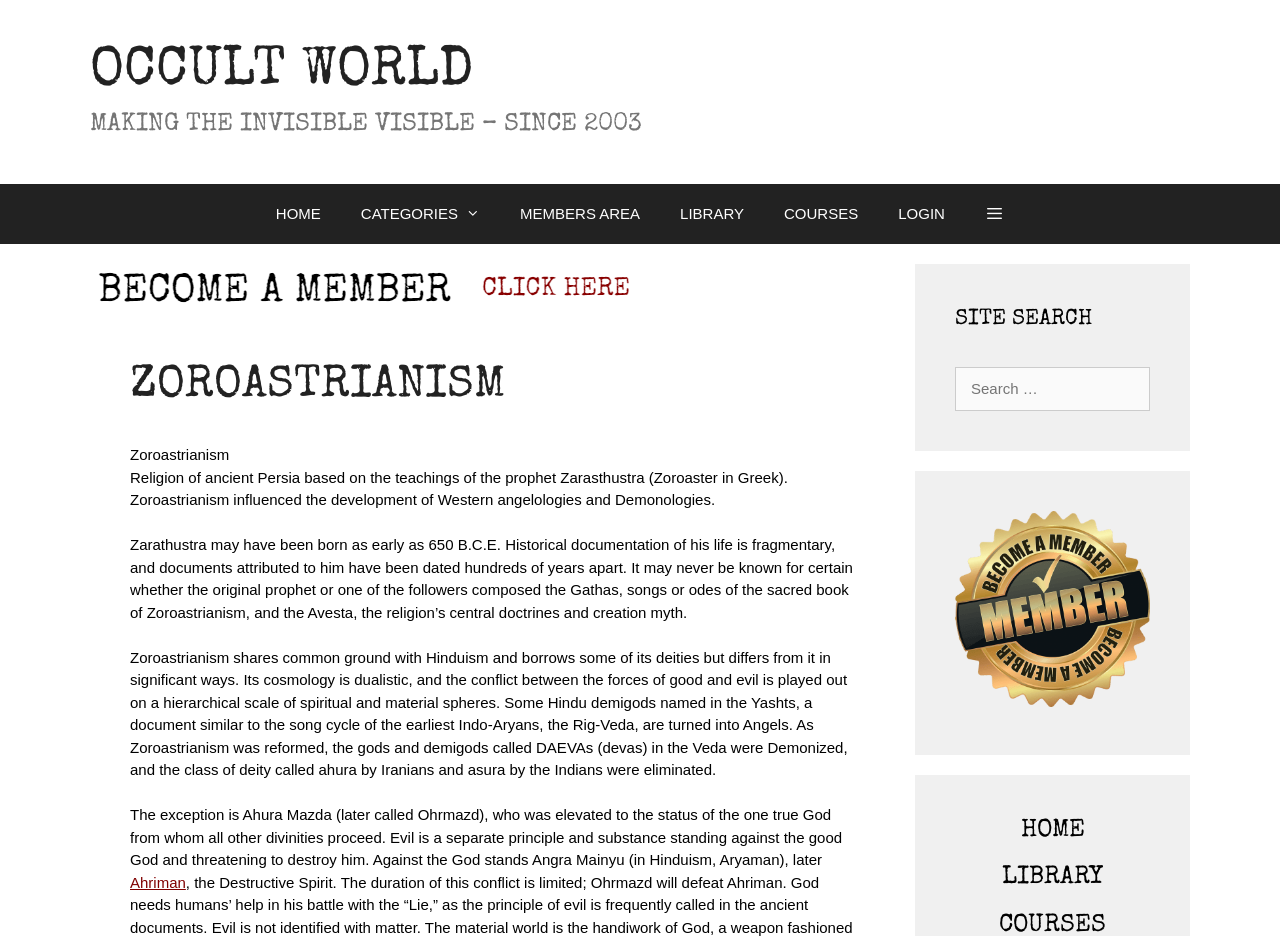Answer the question with a single word or phrase: 
What is the name of the evil principle in Zoroastrianism?

Angra Mainyu